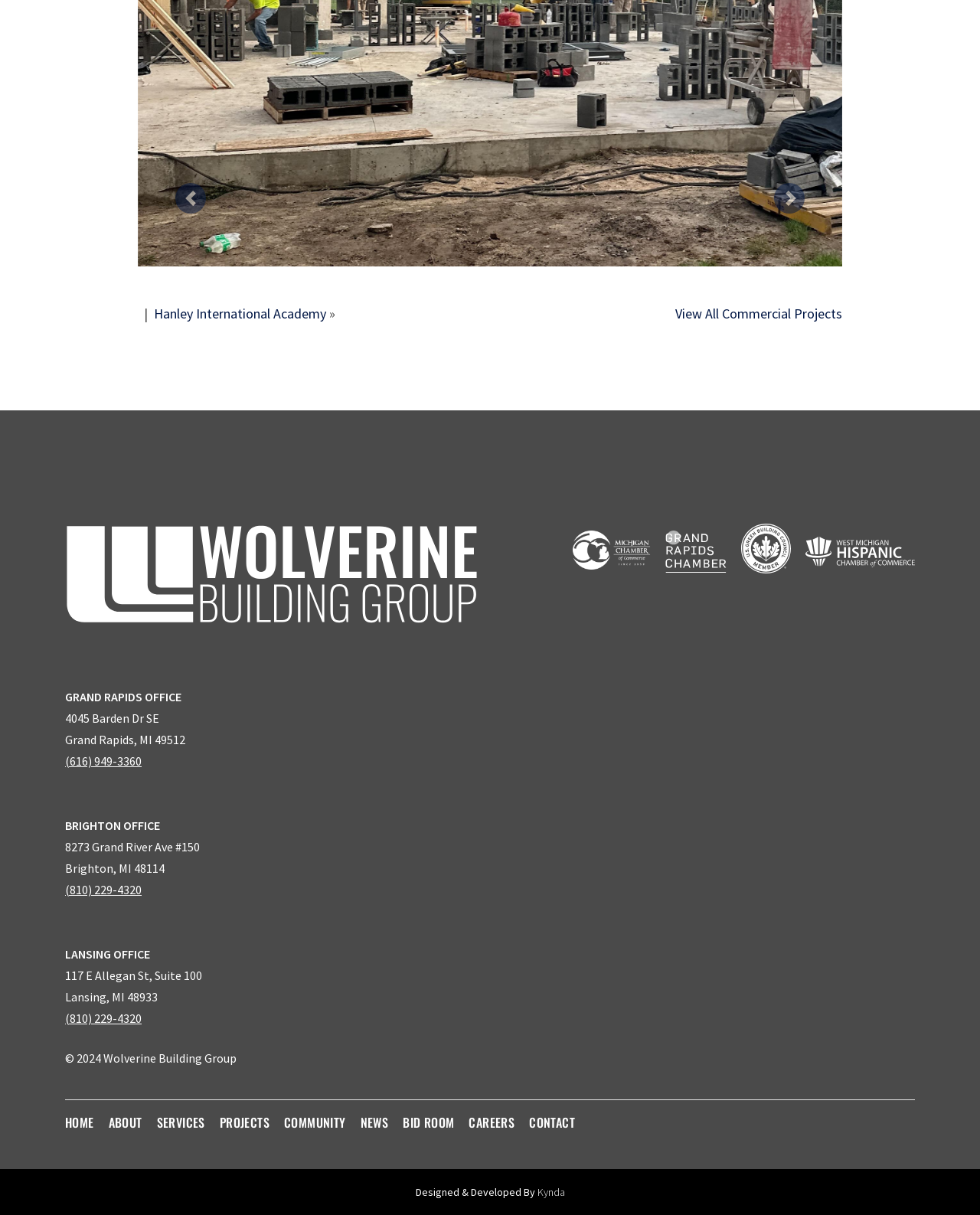Please locate the UI element described by "(616) 949-3360" and provide its bounding box coordinates.

[0.066, 0.62, 0.145, 0.632]